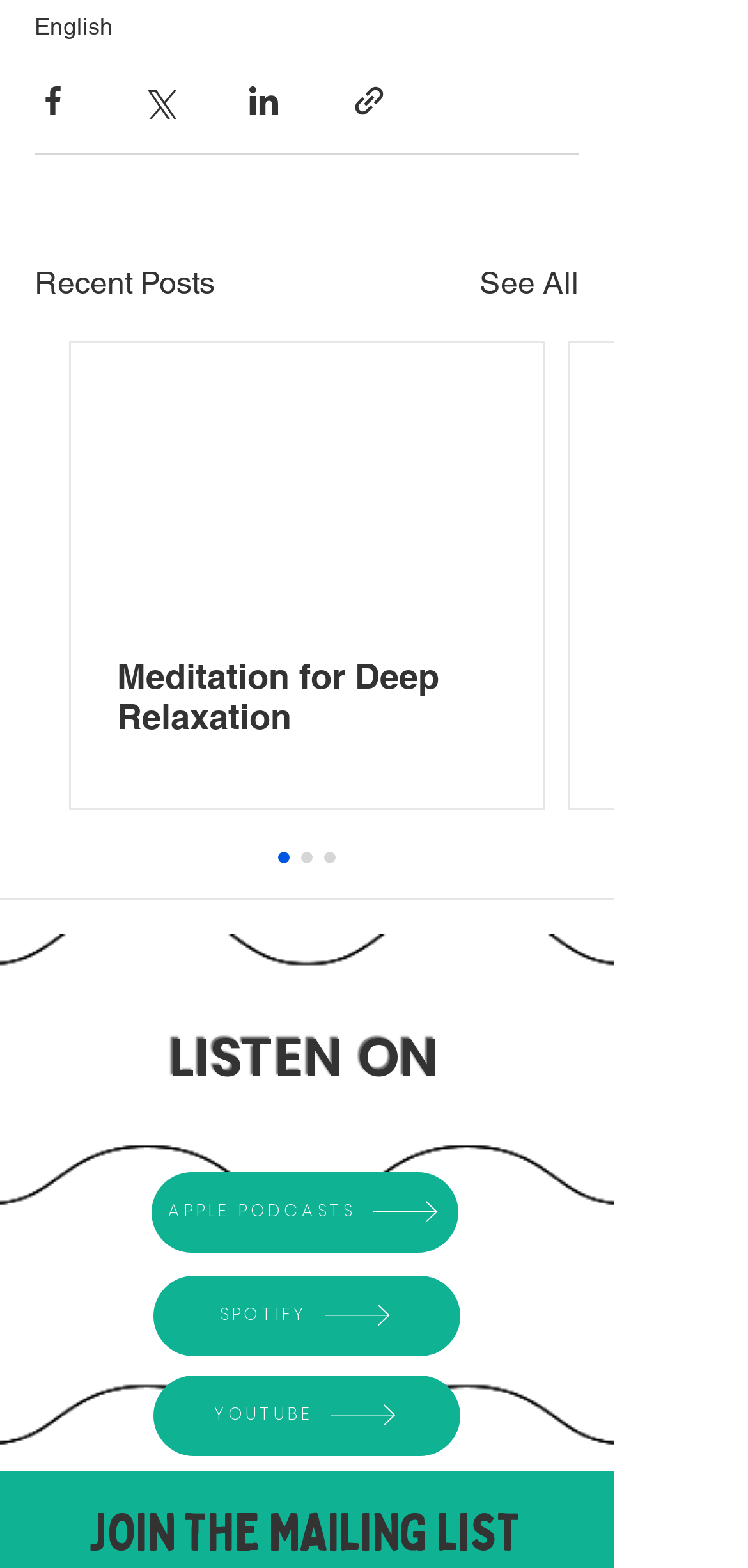From the element description: "Meditation for Deep Relaxation", extract the bounding box coordinates of the UI element. The coordinates should be expressed as four float numbers between 0 and 1, in the order [left, top, right, bottom].

[0.095, 0.219, 0.726, 0.515]